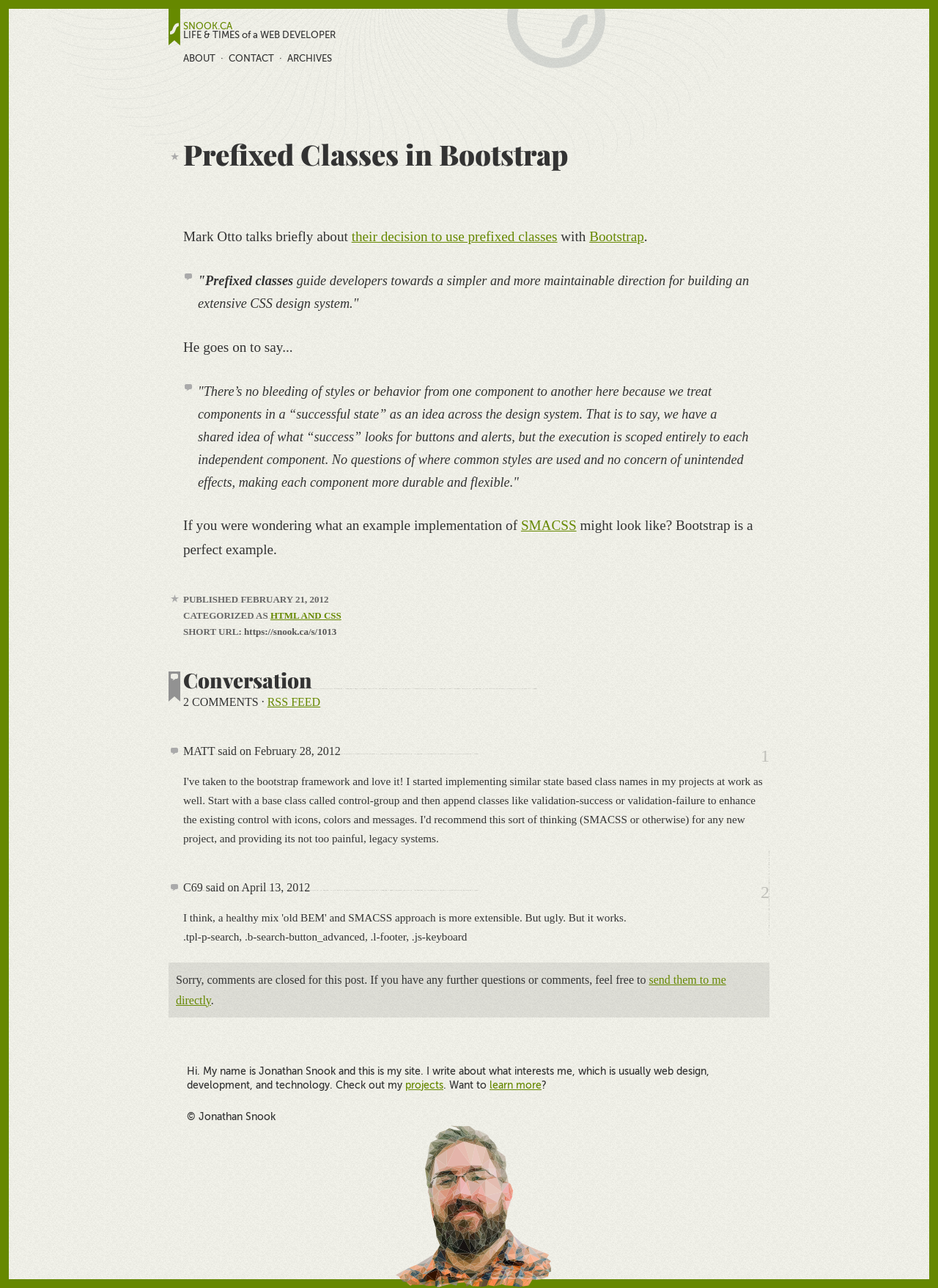Locate the bounding box coordinates of the clickable area needed to fulfill the instruction: "contact the author".

[0.285, 0.54, 0.342, 0.55]